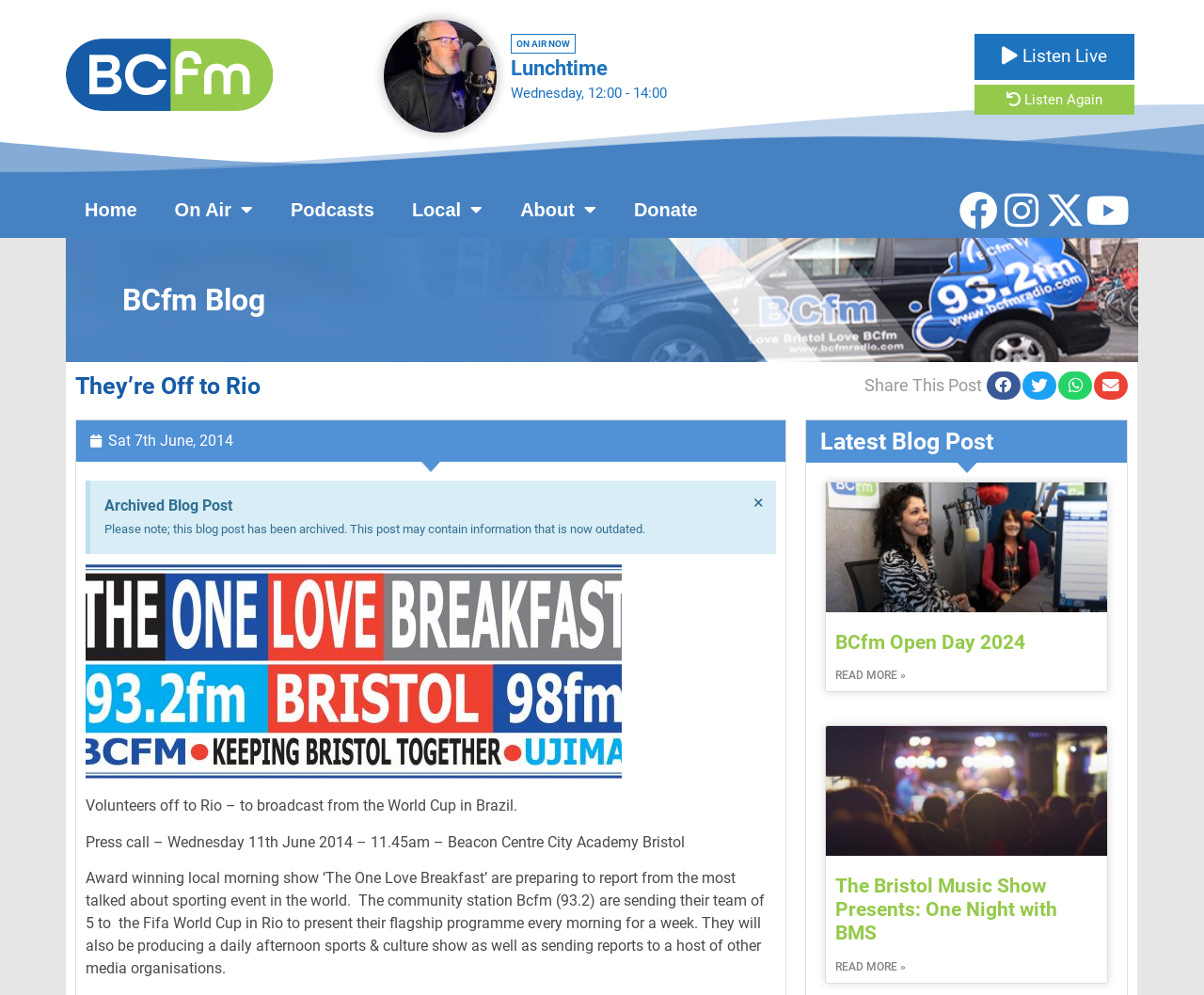Using the information in the image, give a detailed answer to the following question: How many team members are going to Rio?

I found the answer by reading the text in the main content area, which mentions 'The community station Bcfm (93.2) are sending their team of 5 to the Fifa World Cup in Rio'.